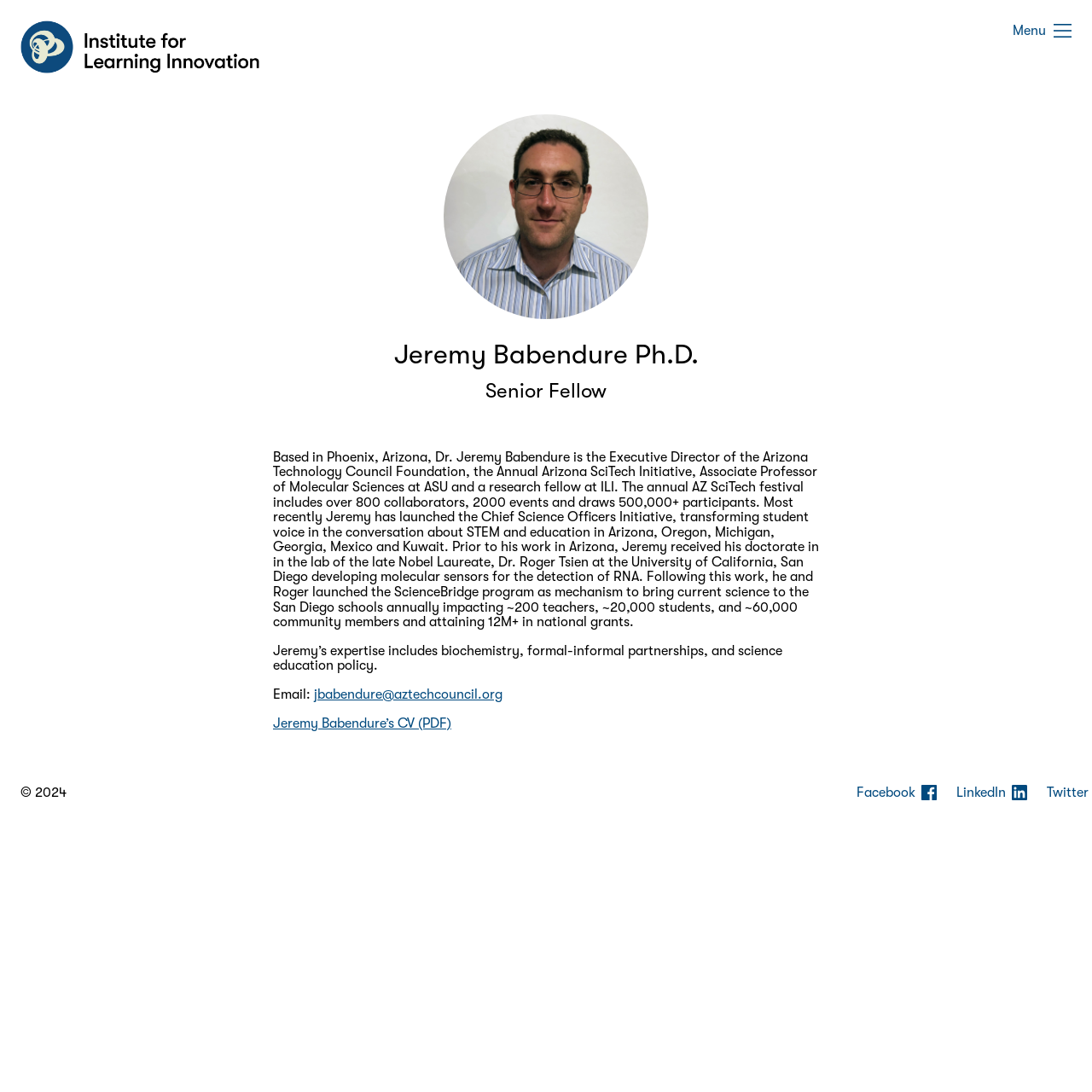Produce a meticulous description of the webpage.

The webpage is about Dr. Jeremy Babendure, featuring his profile and accomplishments. At the top left, there is a link and an image with the text "Institute for Learning Innovation". On the top right, there is a button labeled "Menu". 

Below the top section, there is a main article that occupies most of the page. The article starts with a heading "Jeremy Babendure Ph.D." followed by a text "Senior Fellow". Then, there is a lengthy paragraph describing Dr. Babendure's background, including his current roles, achievements, and past experiences. 

Below the paragraph, there are three lines of text. The first line describes Dr. Babendure's expertise, and the second line is an "Email:" label. The third line has an email address "jbabendure@aztechcouncil.org" which is a clickable link. 

Next to the email address, there is a link to Dr. Babendure's CV in PDF format. On the bottom right, there are two social media links, "Facebook" and "LinkedIn". At the bottom left, there is a copyright notice "© 2024".